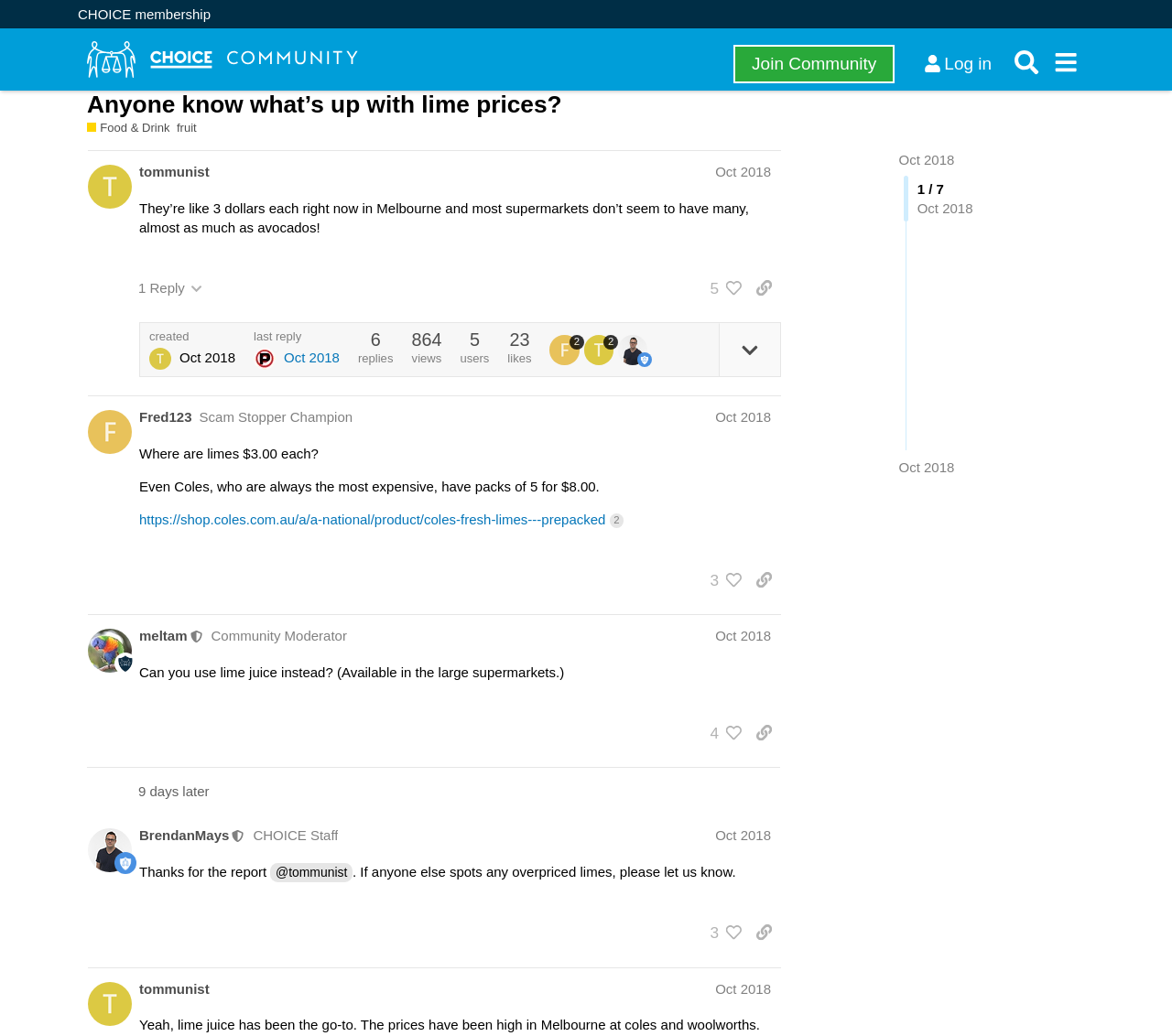How many people liked the third post? Using the information from the screenshot, answer with a single word or phrase.

4